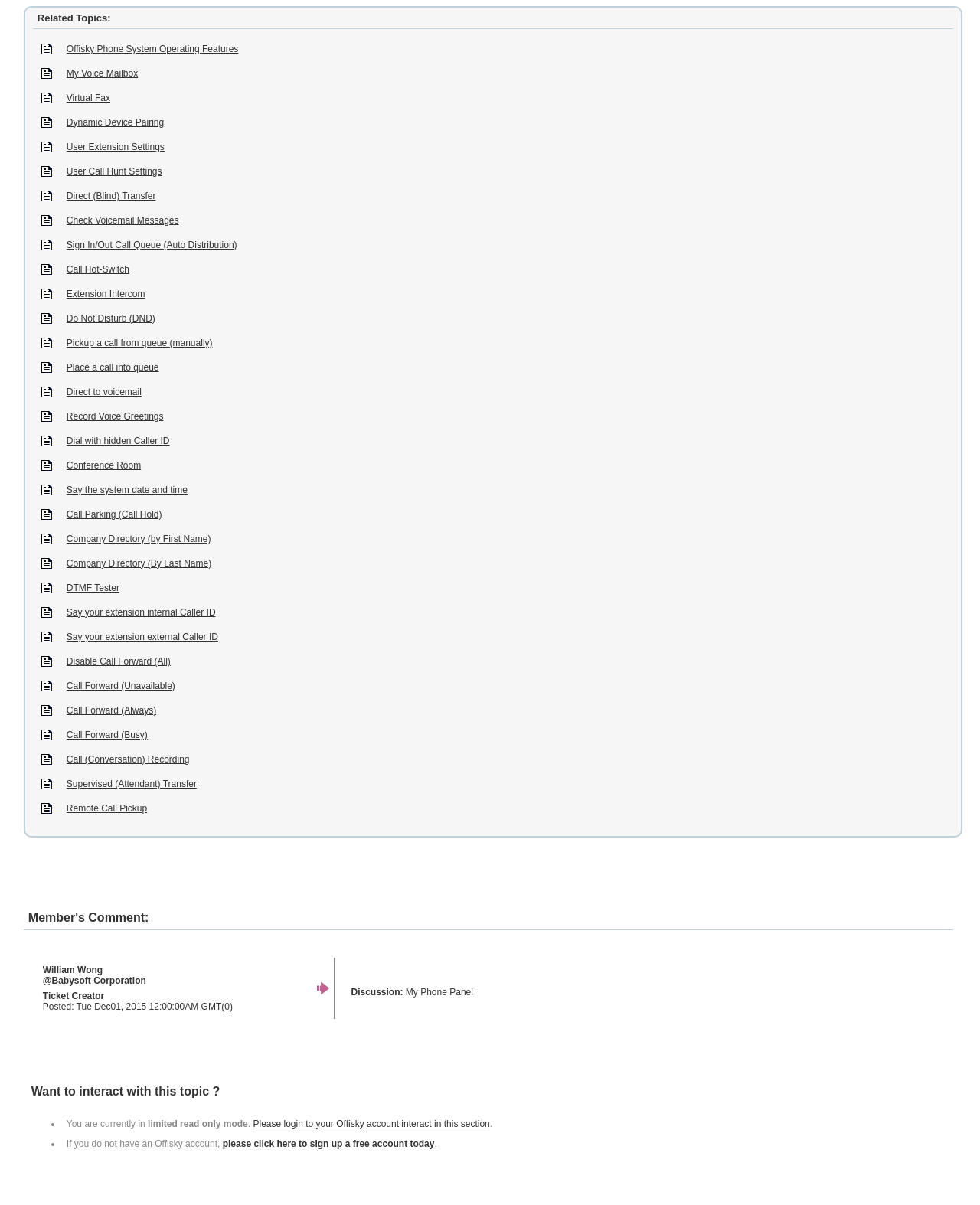What is the last related topic listed?
Please respond to the question with a detailed and informative answer.

I looked at the last row under the 'Related Topics:' heading and found the text 'Sign In/Out Call Queue (Auto Distribution)'.